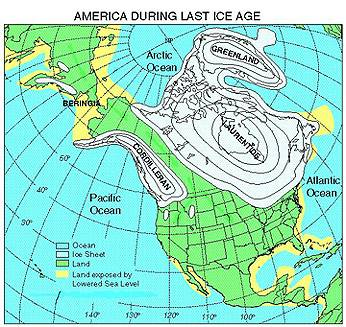Generate an elaborate caption that includes all aspects of the image.

The image illustrates a map titled "America During Last Ice Age," highlighting the geographical distribution of significant ice sheets, including the Laurentide Ice Sheet. Various regions are marked, with areas covered by ice delineated in shades of gray, while oceans and land exposed due to lowered sea levels are color-coded. The map visually represents how the Ice Age altered the landscape of North America, showing the extent of glaciation across the continent, including prominent features such as the Arctic Ocean and the Bering Strait, alongside Greenland. This depiction is essential for understanding the climatic and environmental changes that occurred during this period, as discussed in the accompanying text about the Laurentide Ice Sheet and its impact on North American ecosystems.